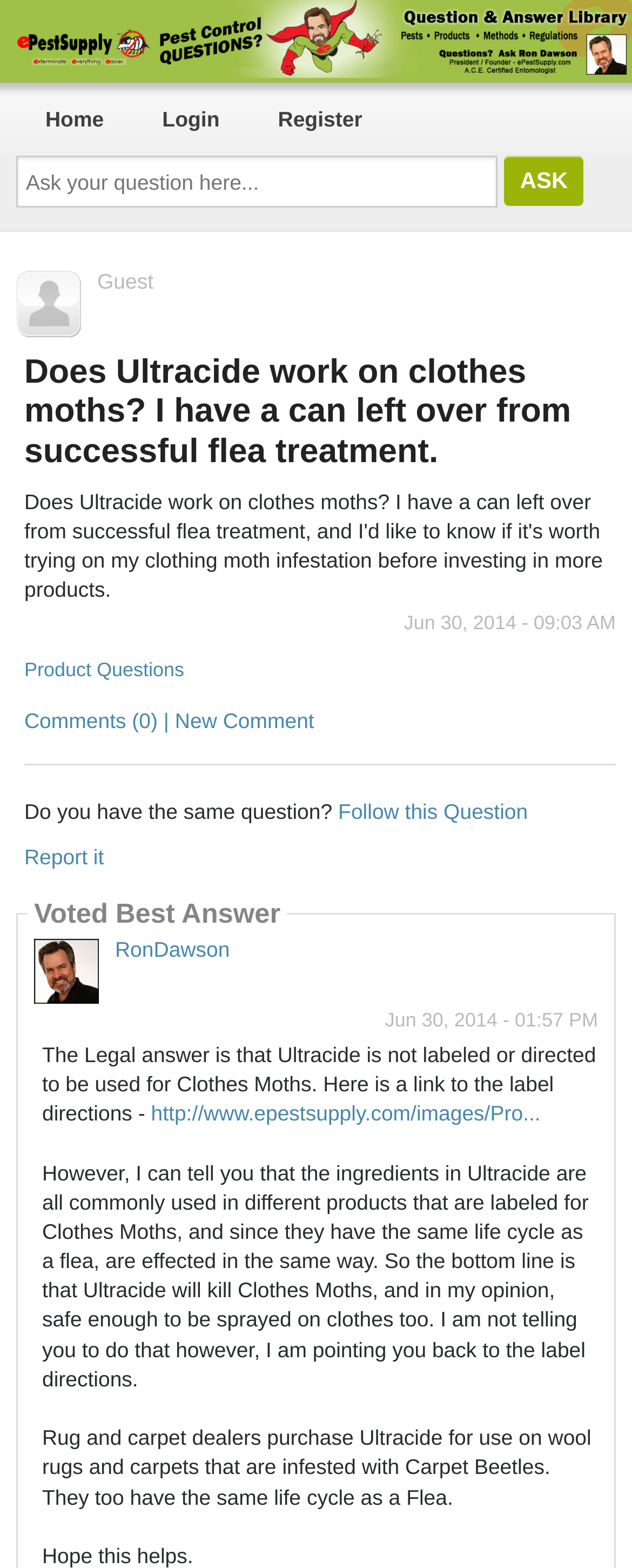What is the link provided in the answer?
Refer to the image and provide a one-word or short phrase answer.

http://www.epestsupply.com/images/Pro...